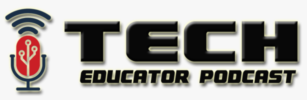Give a comprehensive caption for the image.

The image features the logo for the "Tech Educator Podcast," which prominently displays the words "TECH" in bold, capital letters alongside the phrases "EDUCATOR PODCAST" in a smaller font. The design incorporates a microphone element, symbolizing the podcasting medium, enhancing its appeal to technology enthusiasts and educators alike. A stylized graphic of a circuit board is integrated into the microphone design, emphasizing the podcast's focus on technology and innovation. This logo encapsulates the essence of the podcast, which aims to explore educational technology and provide insights for educators in a digital age.